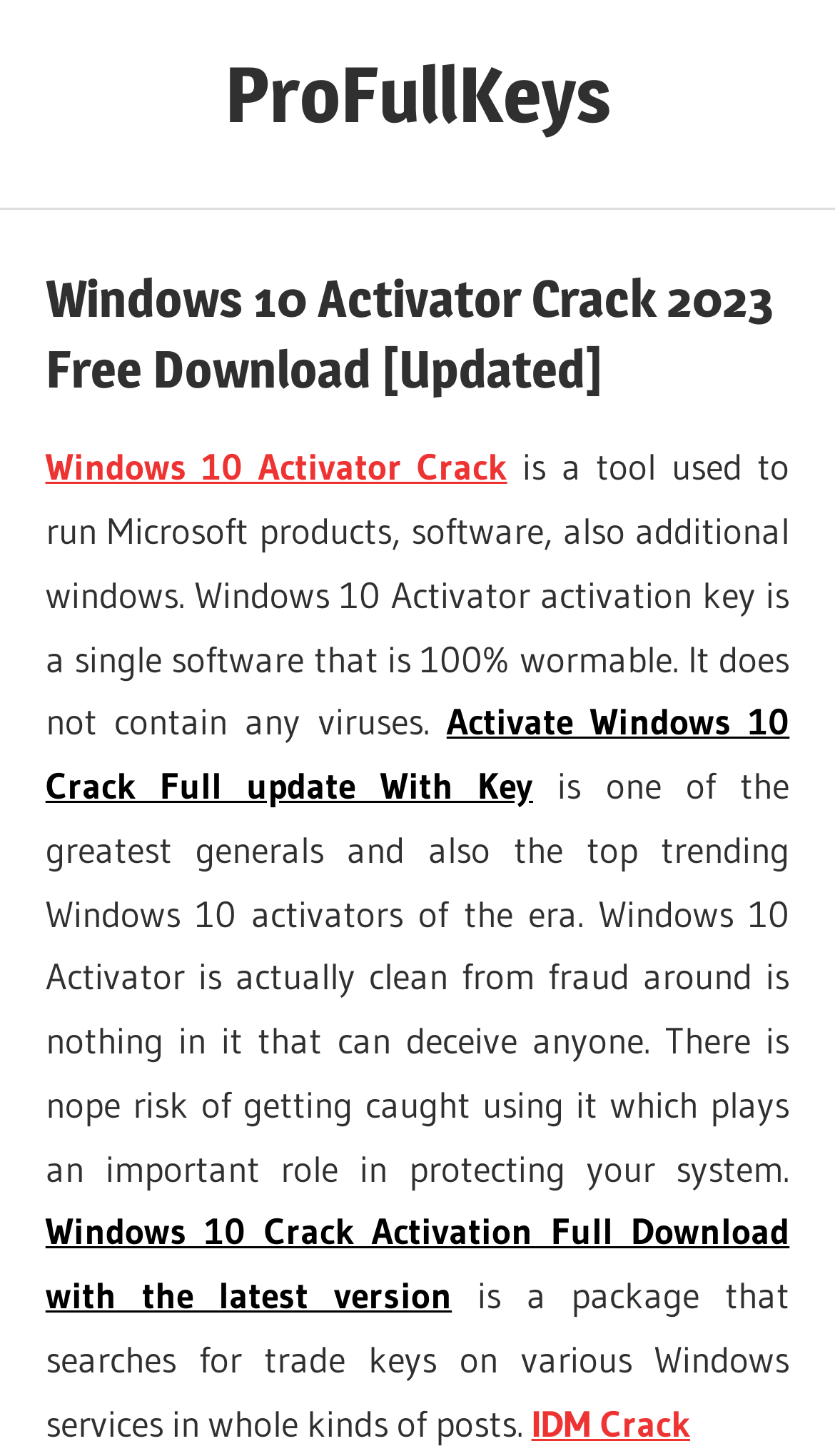What is the purpose of Windows 10 Activator?
Give a single word or phrase answer based on the content of the image.

Activate Windows 10